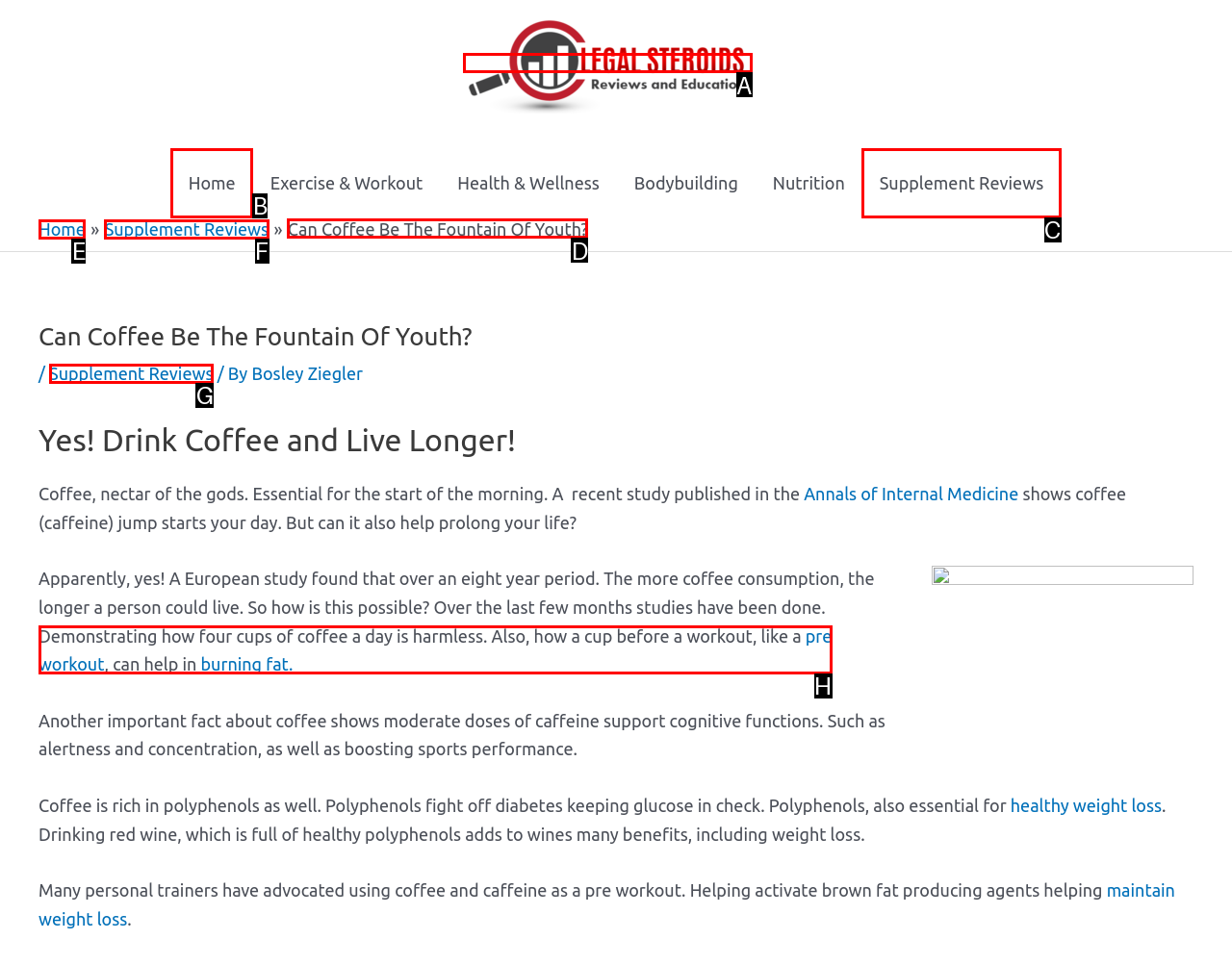Point out which UI element to click to complete this task: Read the article about 'Can Coffee Be The Fountain Of Youth?'
Answer with the letter corresponding to the right option from the available choices.

D